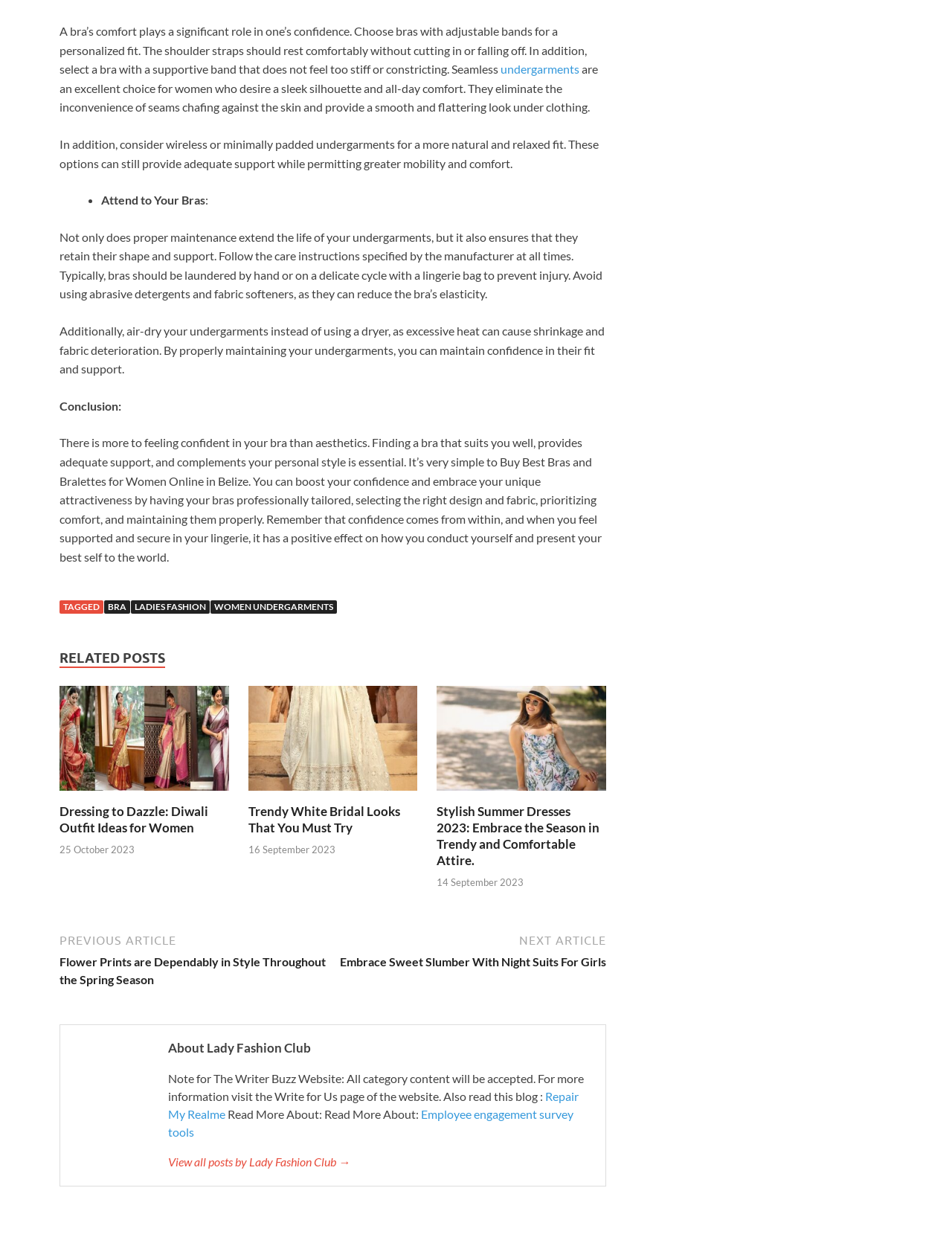Mark the bounding box of the element that matches the following description: "Woo commerce Plugins".

None